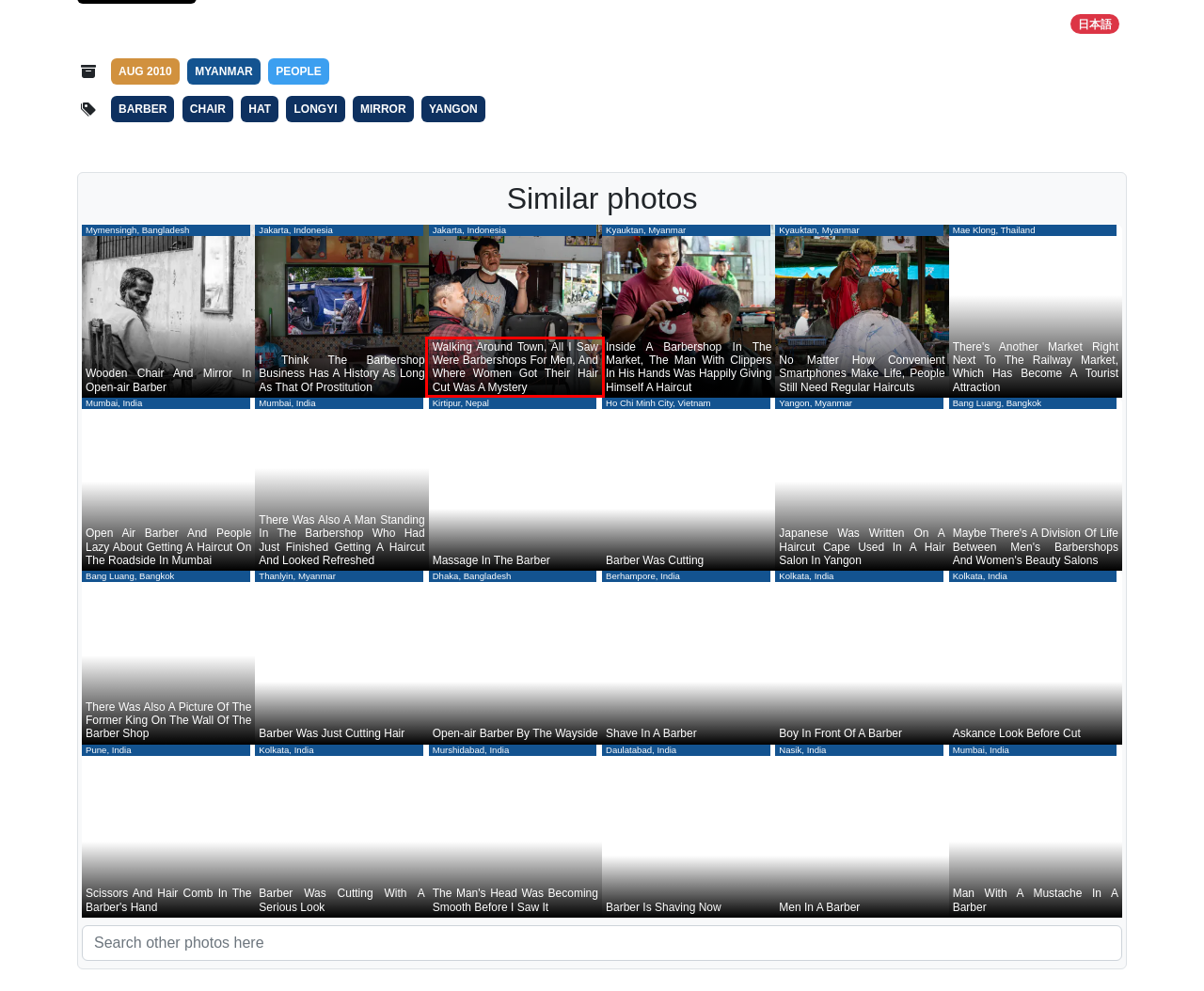Examine the webpage screenshot and use OCR to obtain the text inside the red bounding box.

Walking Around Town, All I Saw Were Barbershops For Men, And Where Women Got Their Hair Cut Was A Mystery